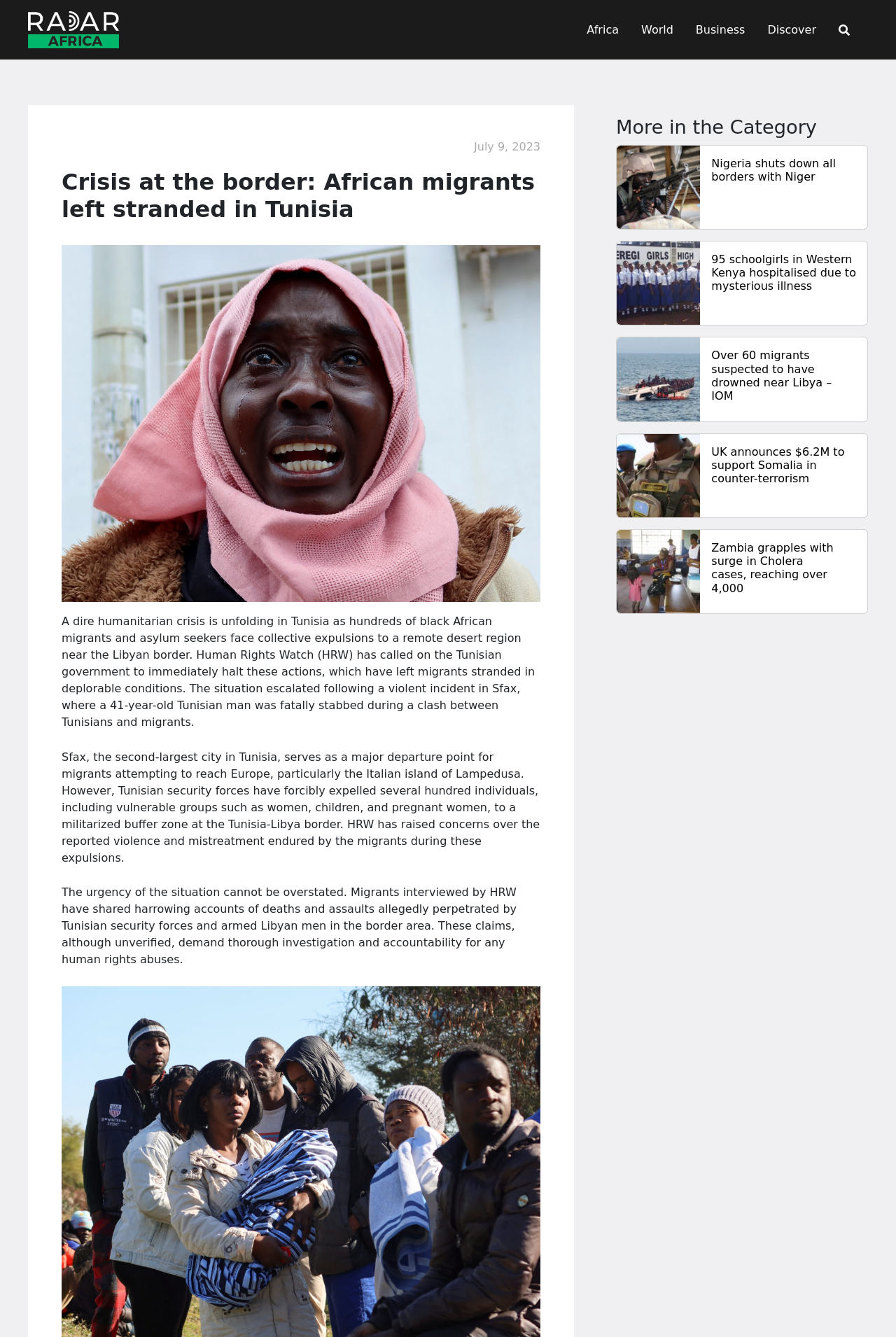Please determine and provide the text content of the webpage's heading.

Crisis at the border: African migrants left stranded in Tunisia